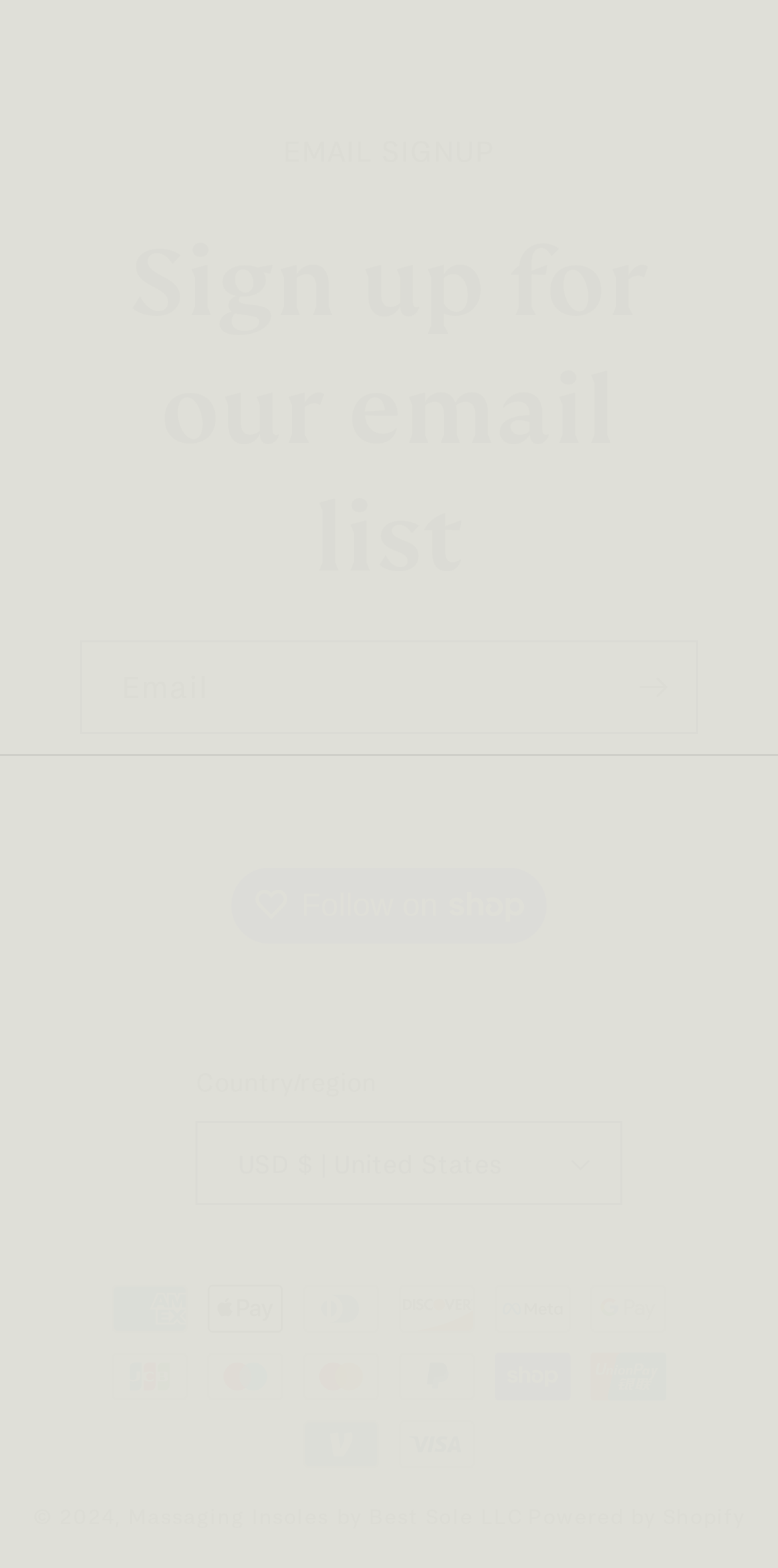What is the copyright year of the webpage?
Answer the question with a single word or phrase derived from the image.

2024